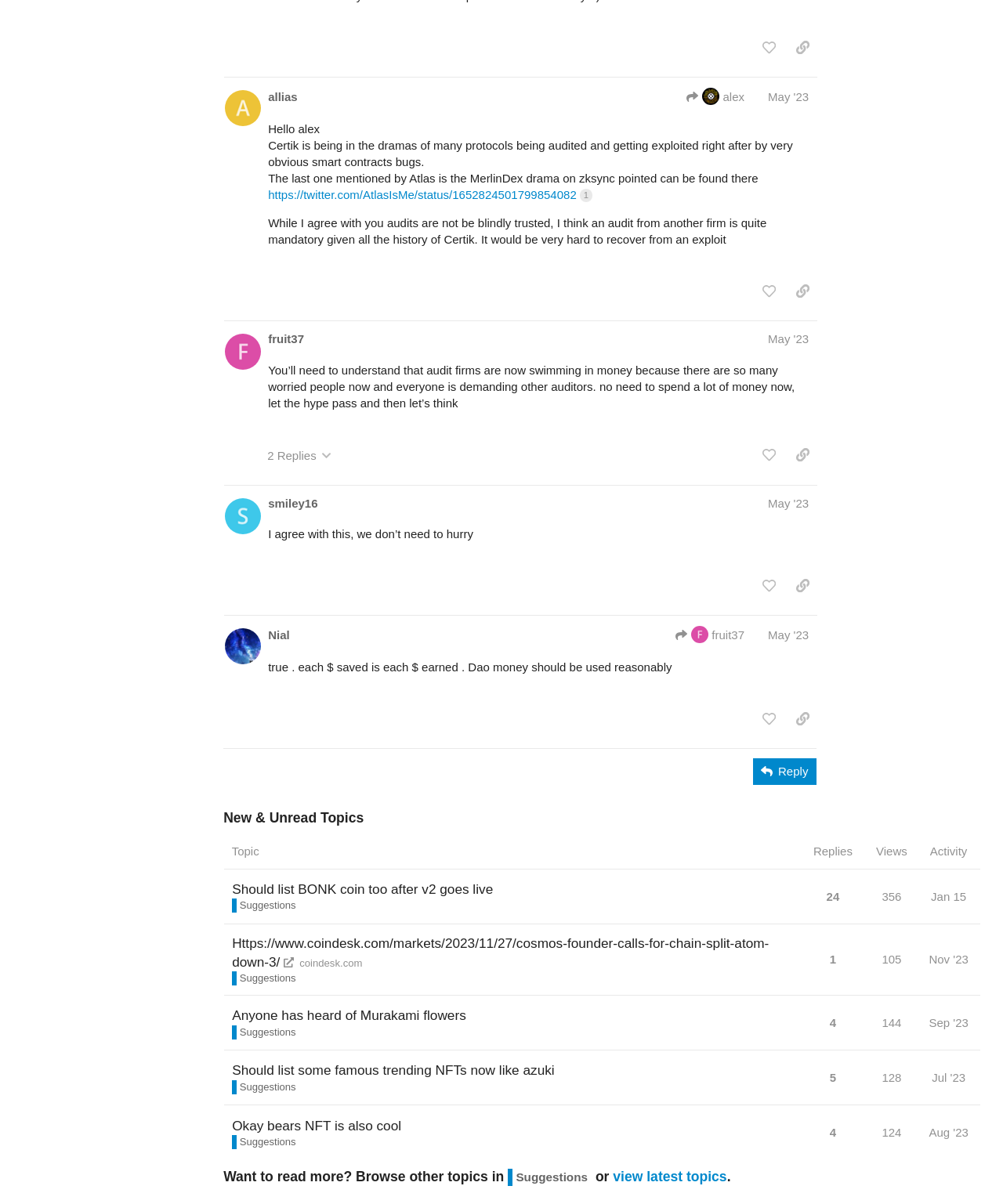Could you specify the bounding box coordinates for the clickable section to complete the following instruction: "Check the date of the article"?

None